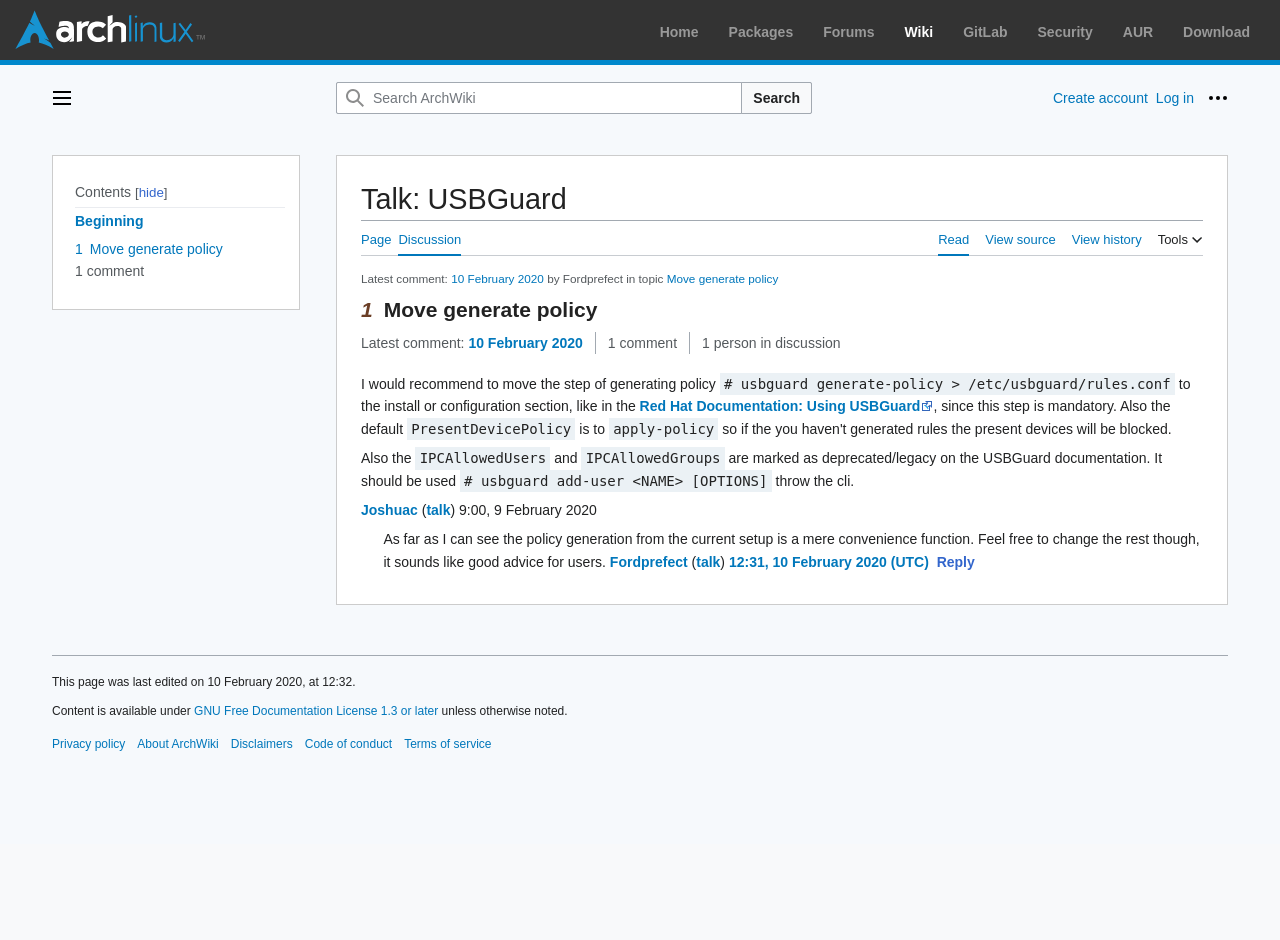Provide a brief response to the question below using a single word or phrase: 
How many comments are there on this wiki page?

2